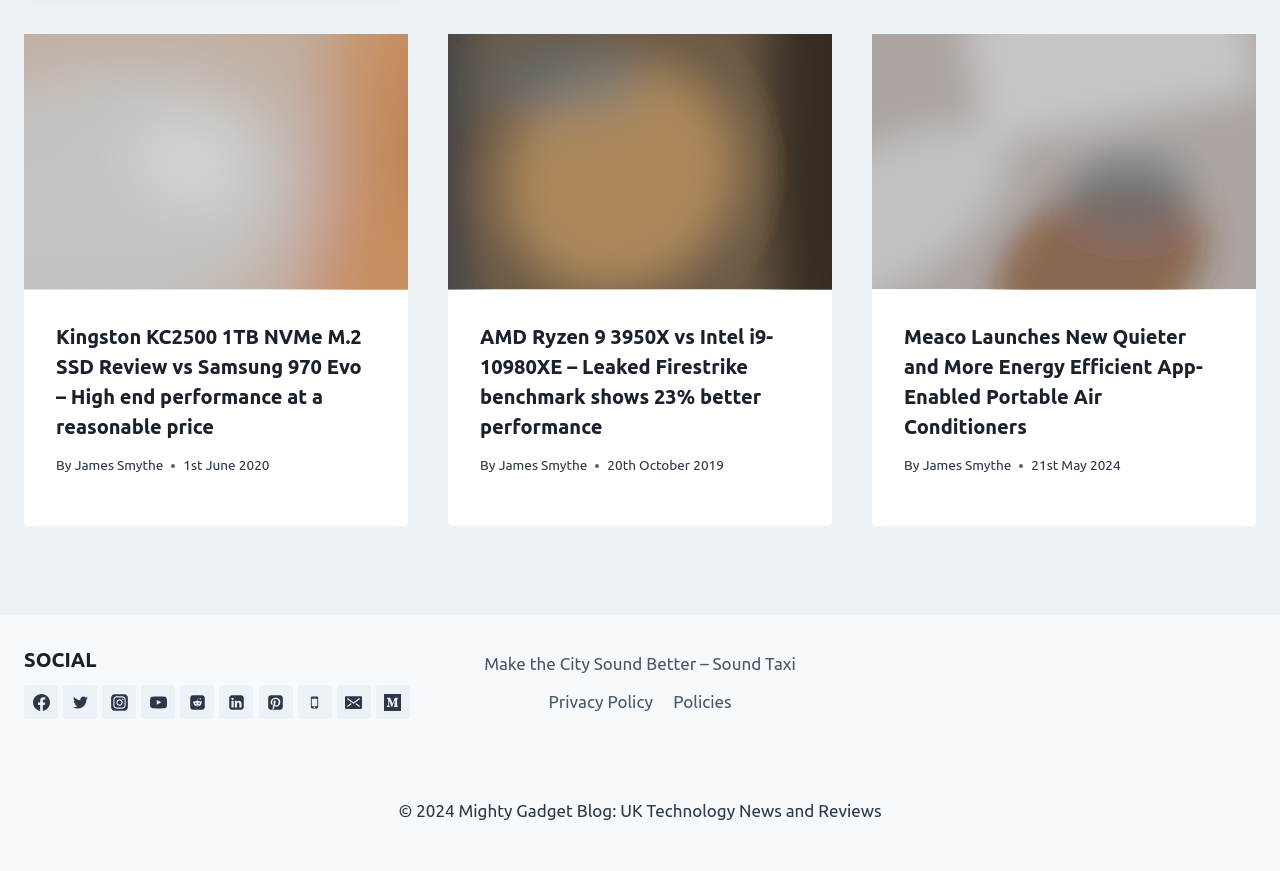Provide a one-word or one-phrase answer to the question:
What is the purpose of this webpage?

Technology news and reviews